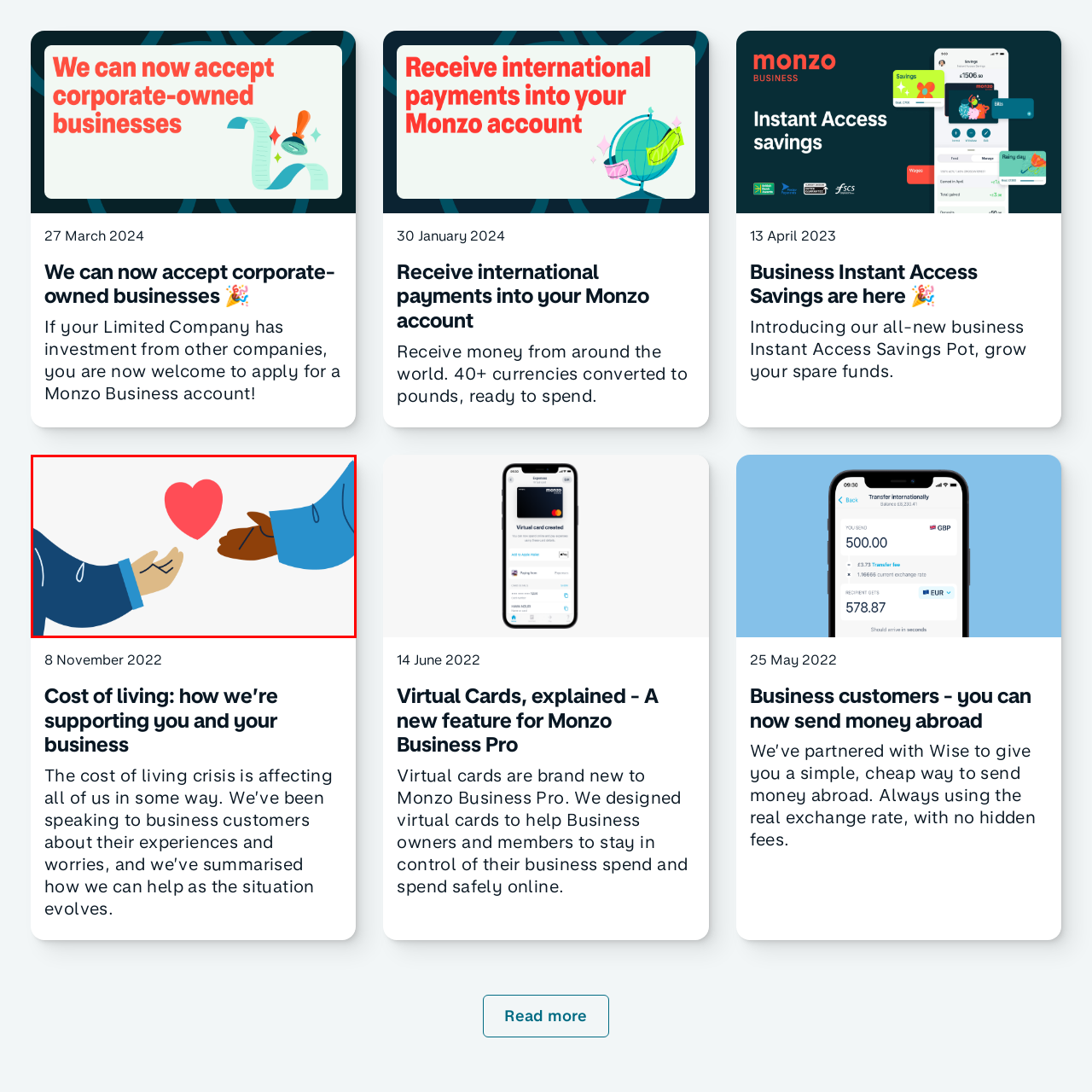Inspect the image surrounded by the red outline and respond to the question with a brief word or phrase:
What is the theme reflected in the imagery?

care and compassion